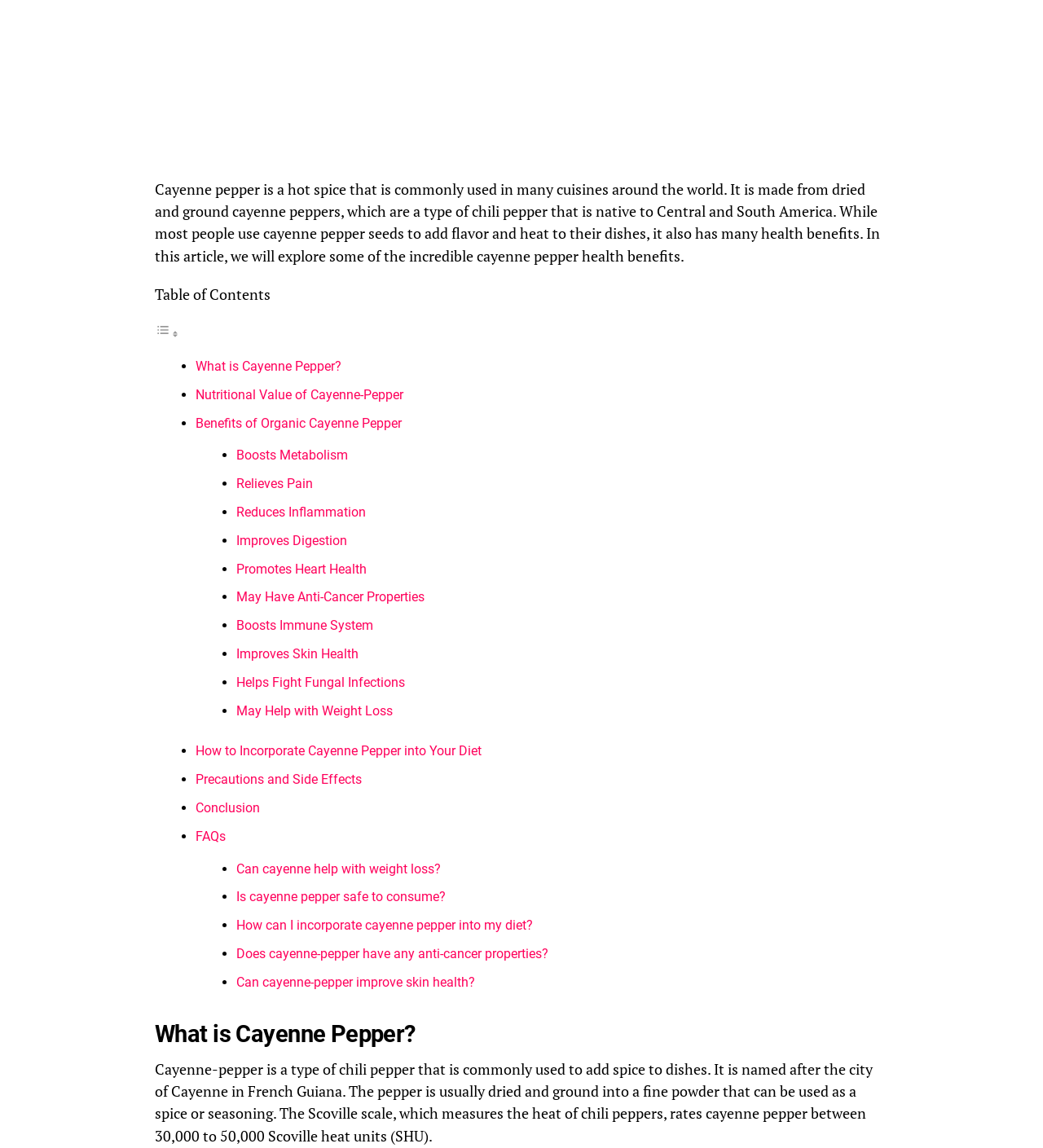Identify the bounding box coordinates for the UI element described as follows: Reduces Inflammation. Use the format (top-left x, top-left y, bottom-right x, bottom-right y) and ensure all values are floating point numbers between 0 and 1.

[0.227, 0.439, 0.351, 0.453]